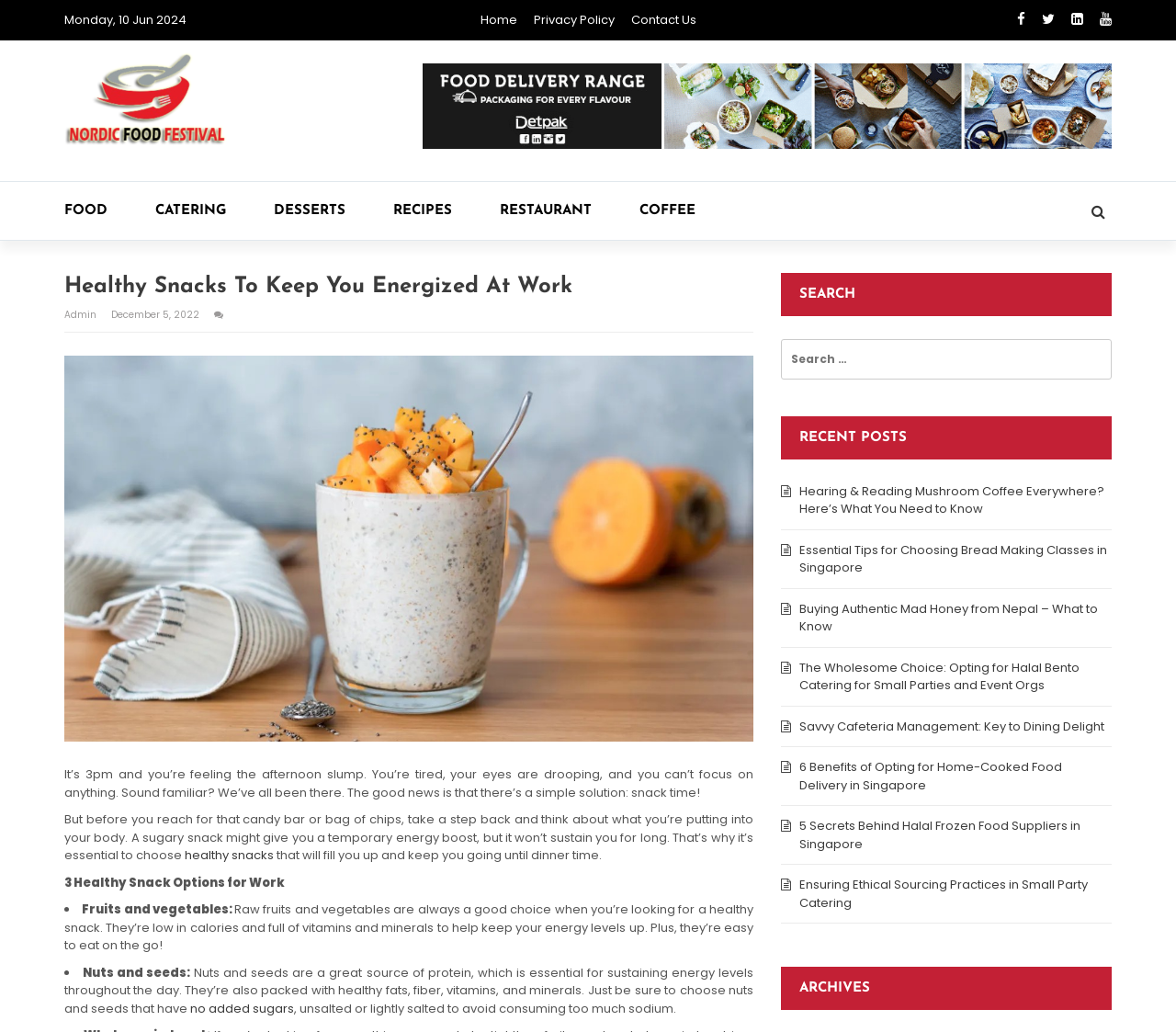What are the three healthy snack options mentioned on the page?
Carefully analyze the image and provide a detailed answer to the question.

I found a list of healthy snack options on the page, which includes 'Fruits and vegetables' and 'Nuts and seeds'. There is no third option explicitly mentioned, so I answered 'Not mentioned'.